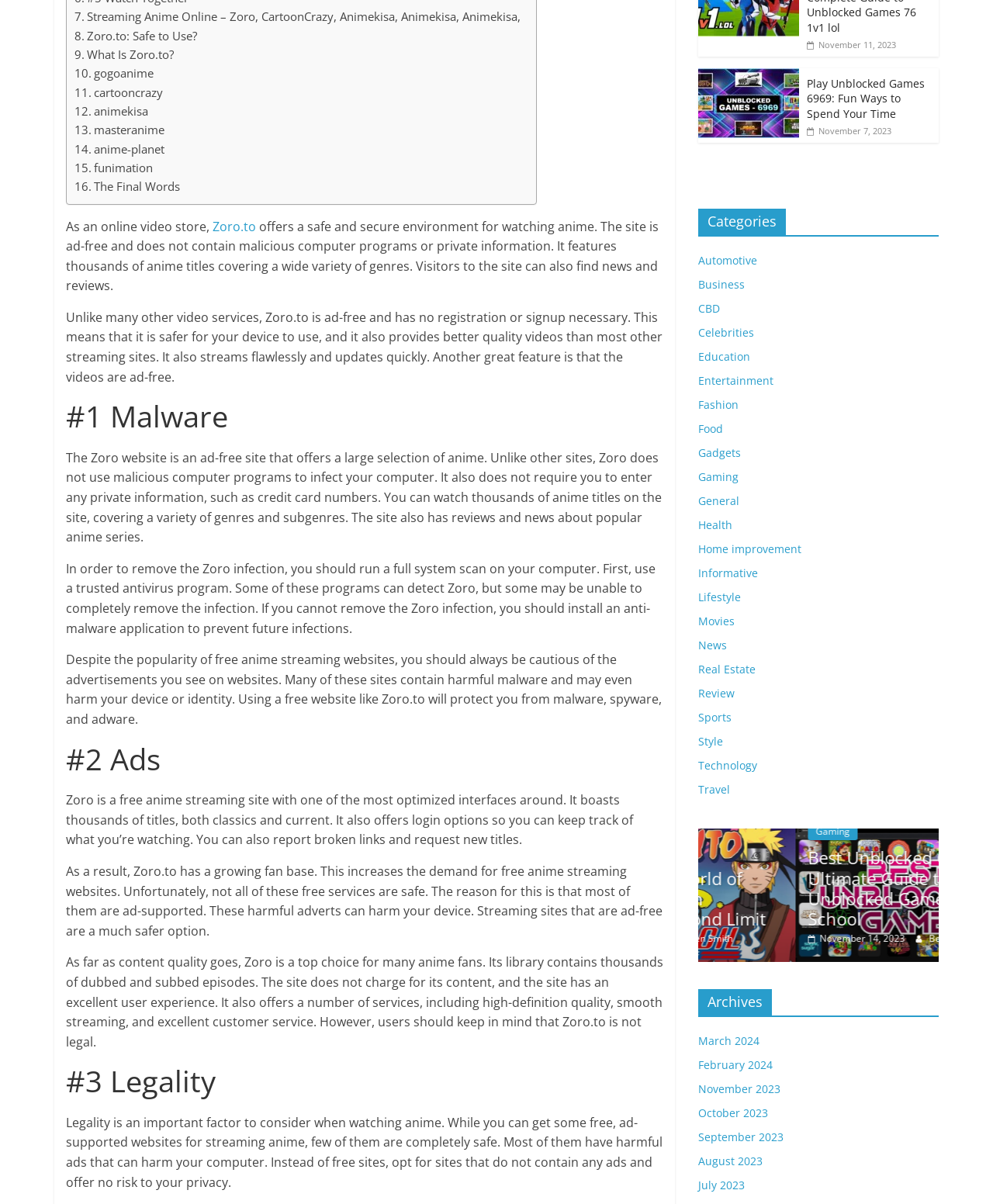Find the bounding box coordinates for the area you need to click to carry out the instruction: "Browse the categories". The coordinates should be four float numbers between 0 and 1, indicated as [left, top, right, bottom].

[0.703, 0.173, 0.945, 0.196]